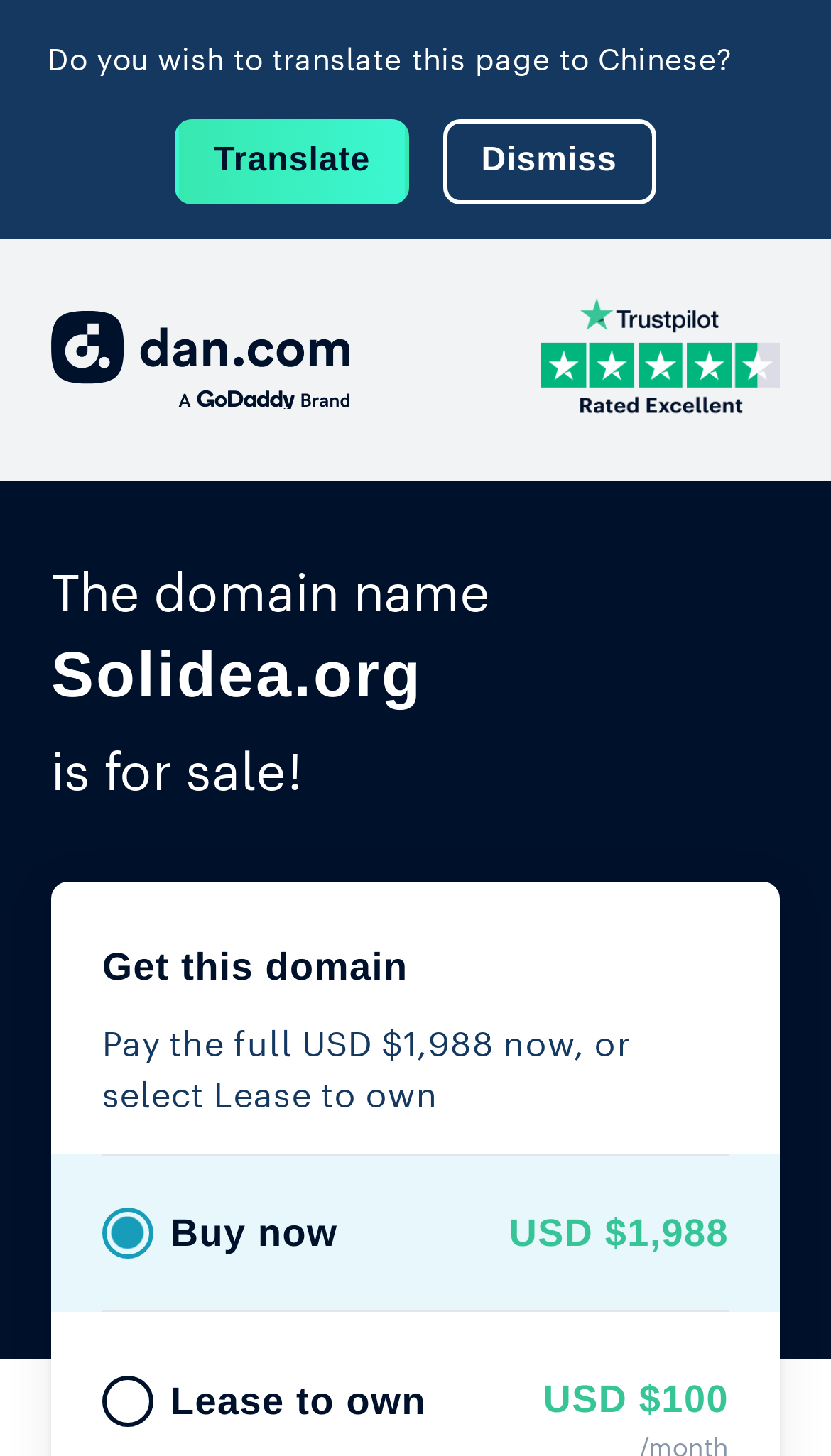Find the bounding box of the web element that fits this description: "Next )".

[0.123, 0.877, 0.877, 0.962]